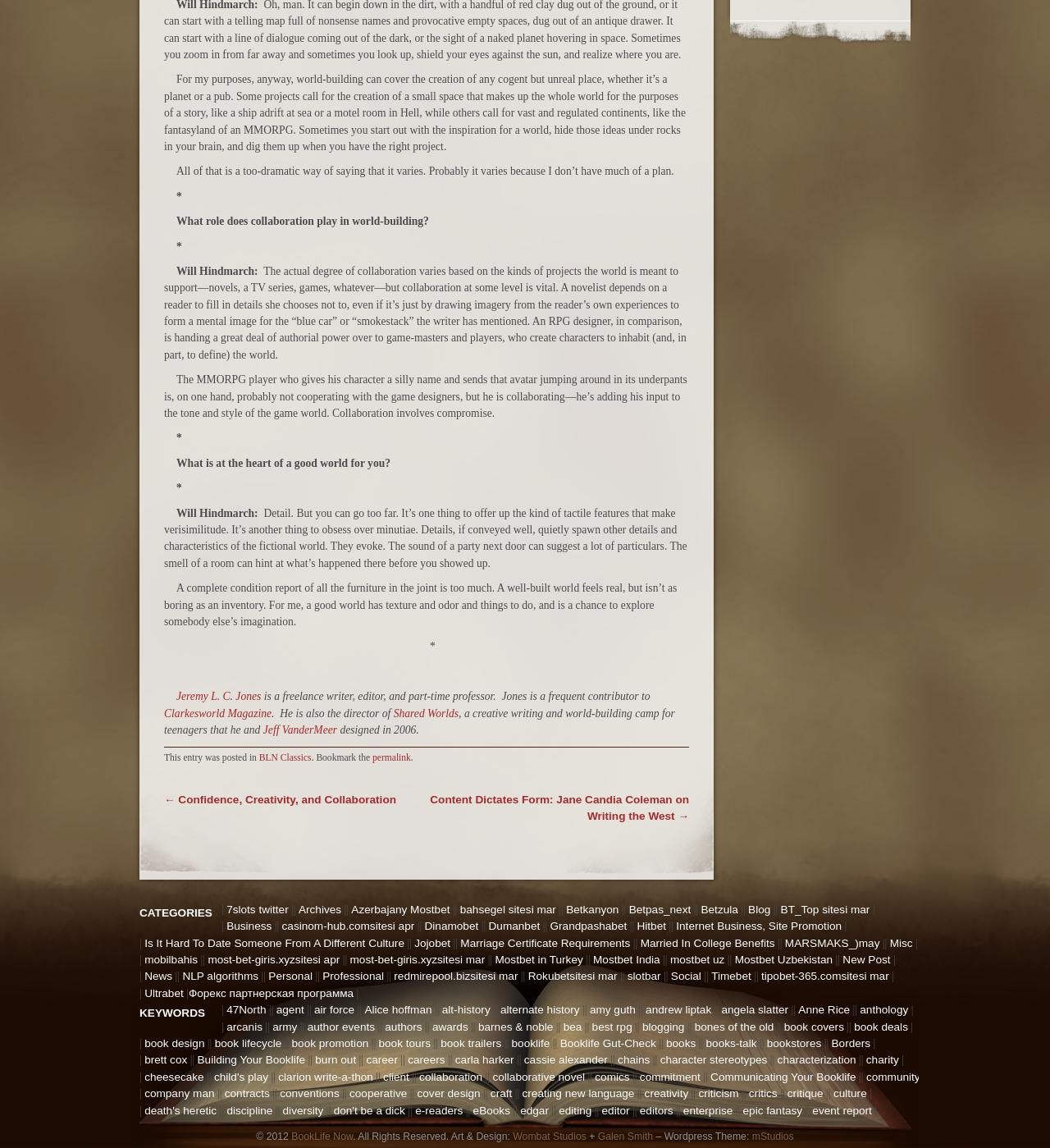Please identify the bounding box coordinates of the area that needs to be clicked to follow this instruction: "Explore the categories section".

[0.133, 0.785, 0.211, 0.805]